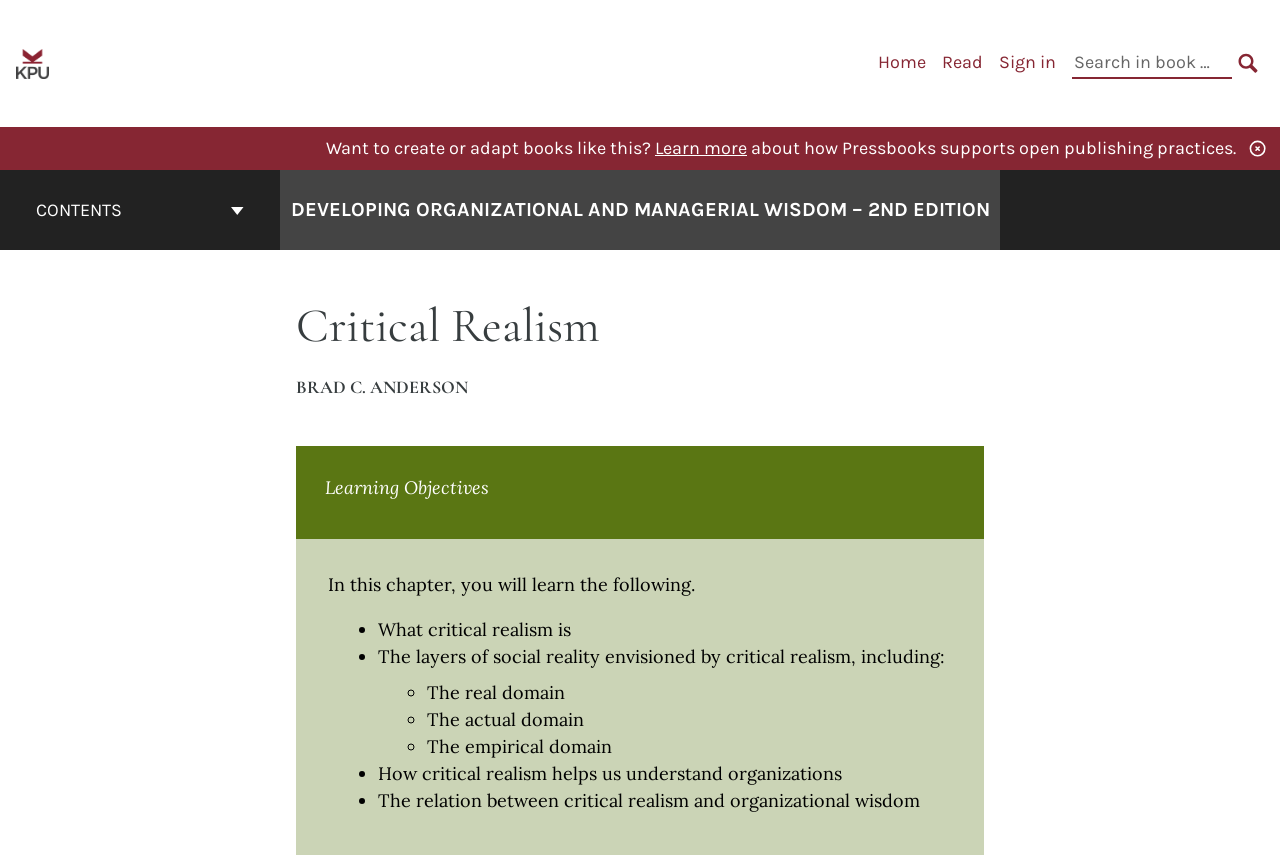Determine which piece of text is the heading of the webpage and provide it.

DEVELOPING ORGANIZATIONAL AND MANAGERIAL WISDOM – 2ND EDITION